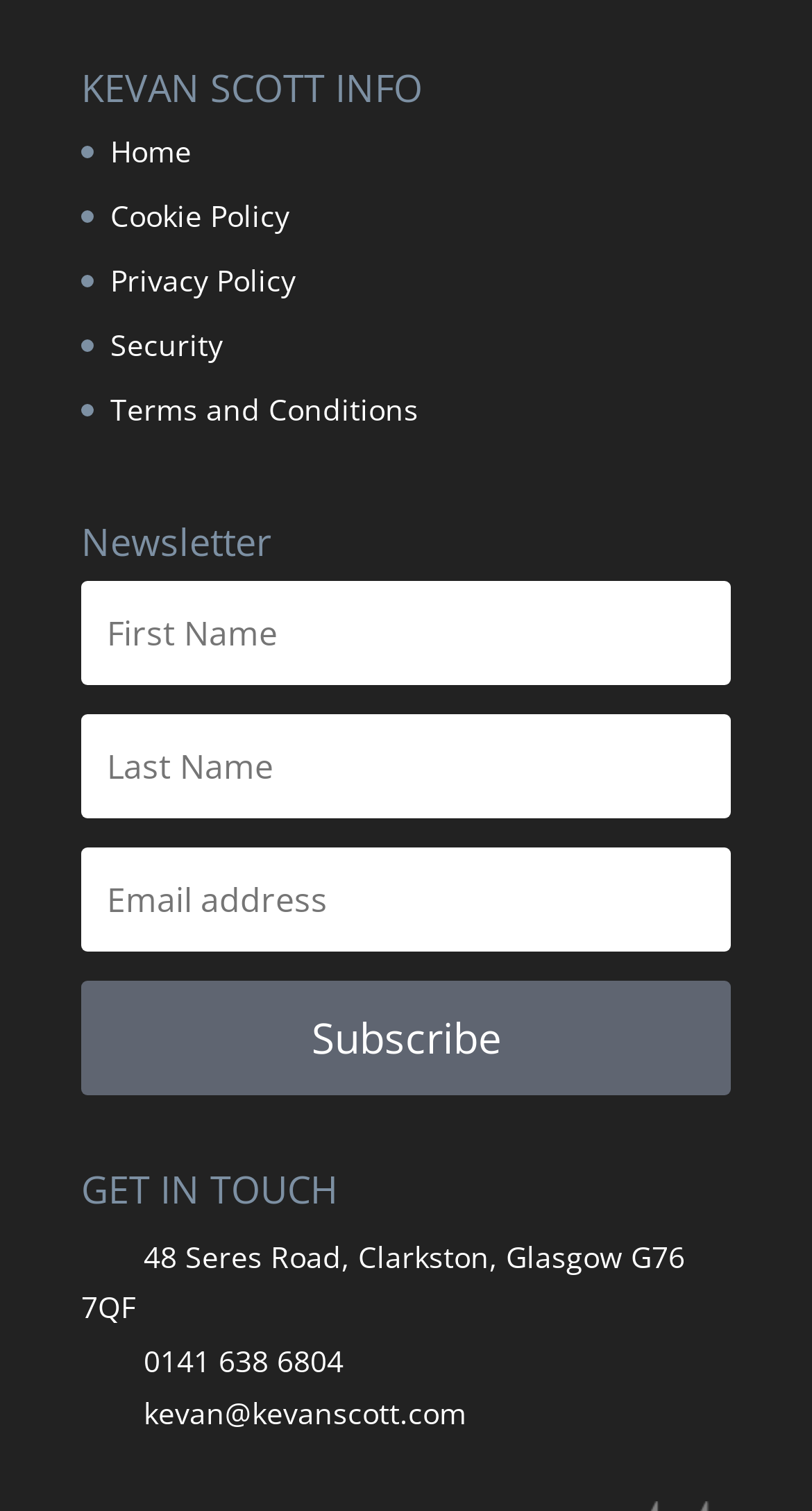Find the bounding box coordinates of the UI element according to this description: "Terms and Conditions".

[0.136, 0.257, 0.515, 0.283]